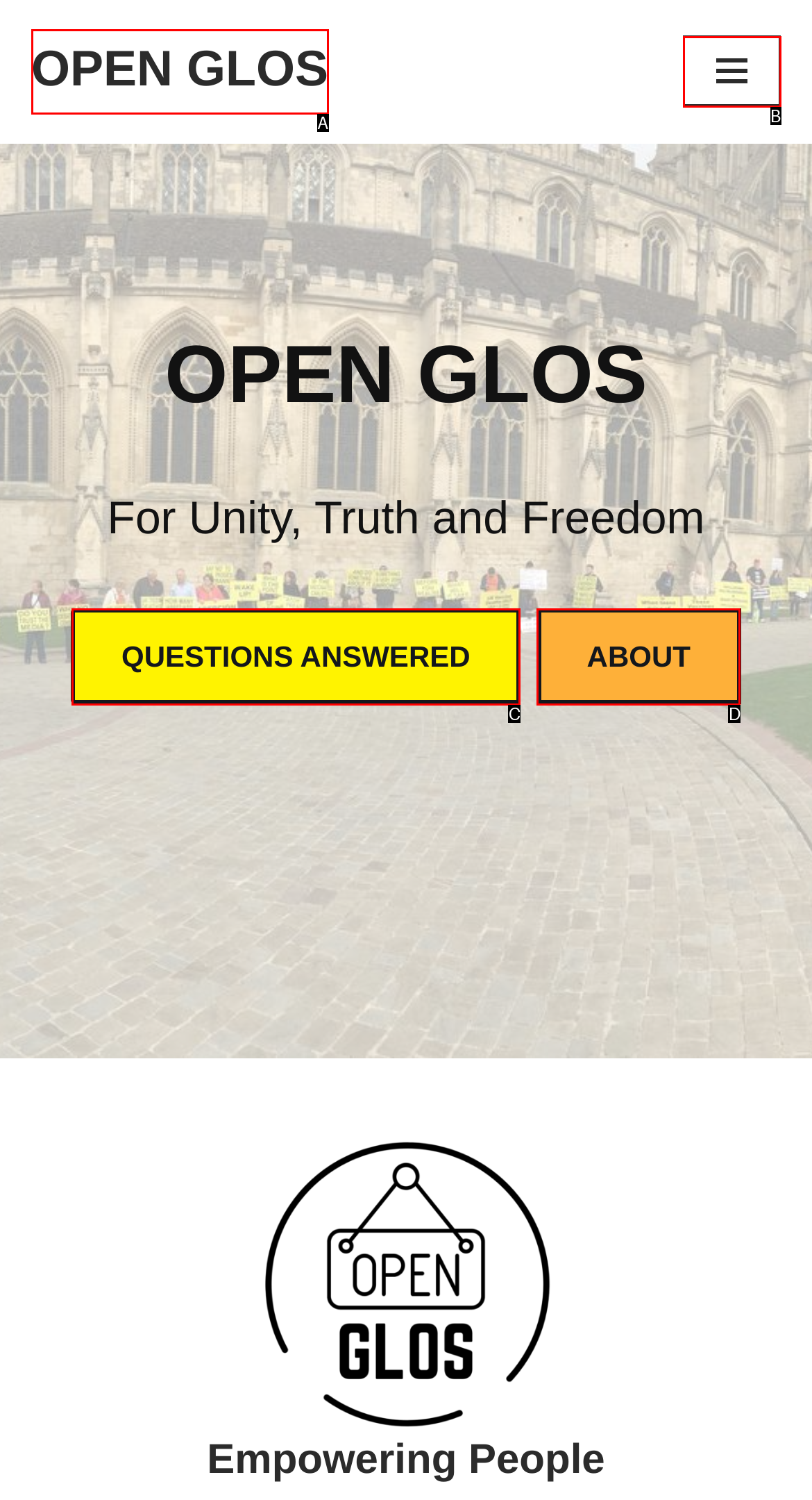Which lettered UI element aligns with this description: ABOUT
Provide your answer using the letter from the available choices.

D